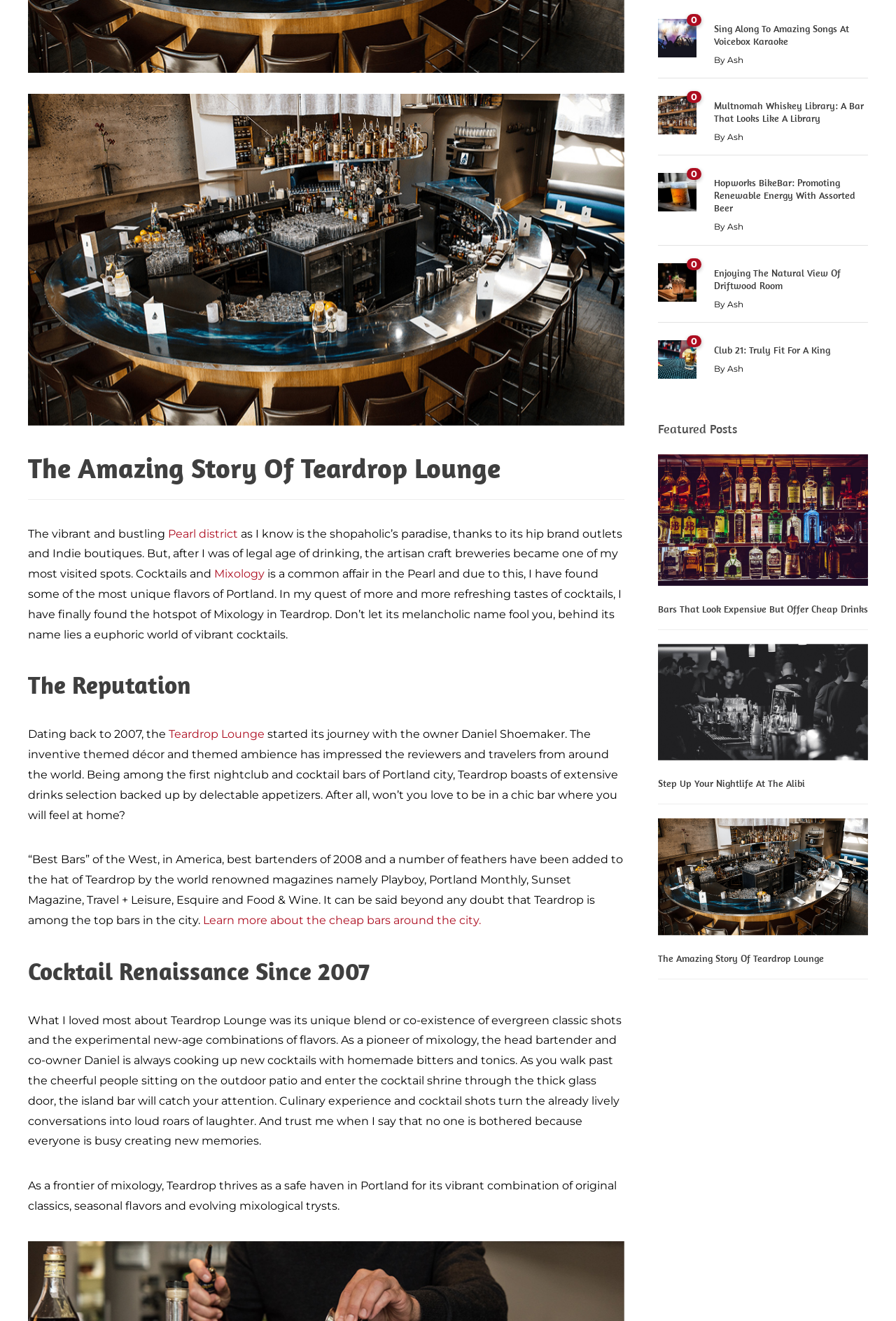Identify the bounding box coordinates for the UI element described as: "0". The coordinates should be provided as four floats between 0 and 1: [left, top, right, bottom].

[0.734, 0.131, 0.777, 0.16]